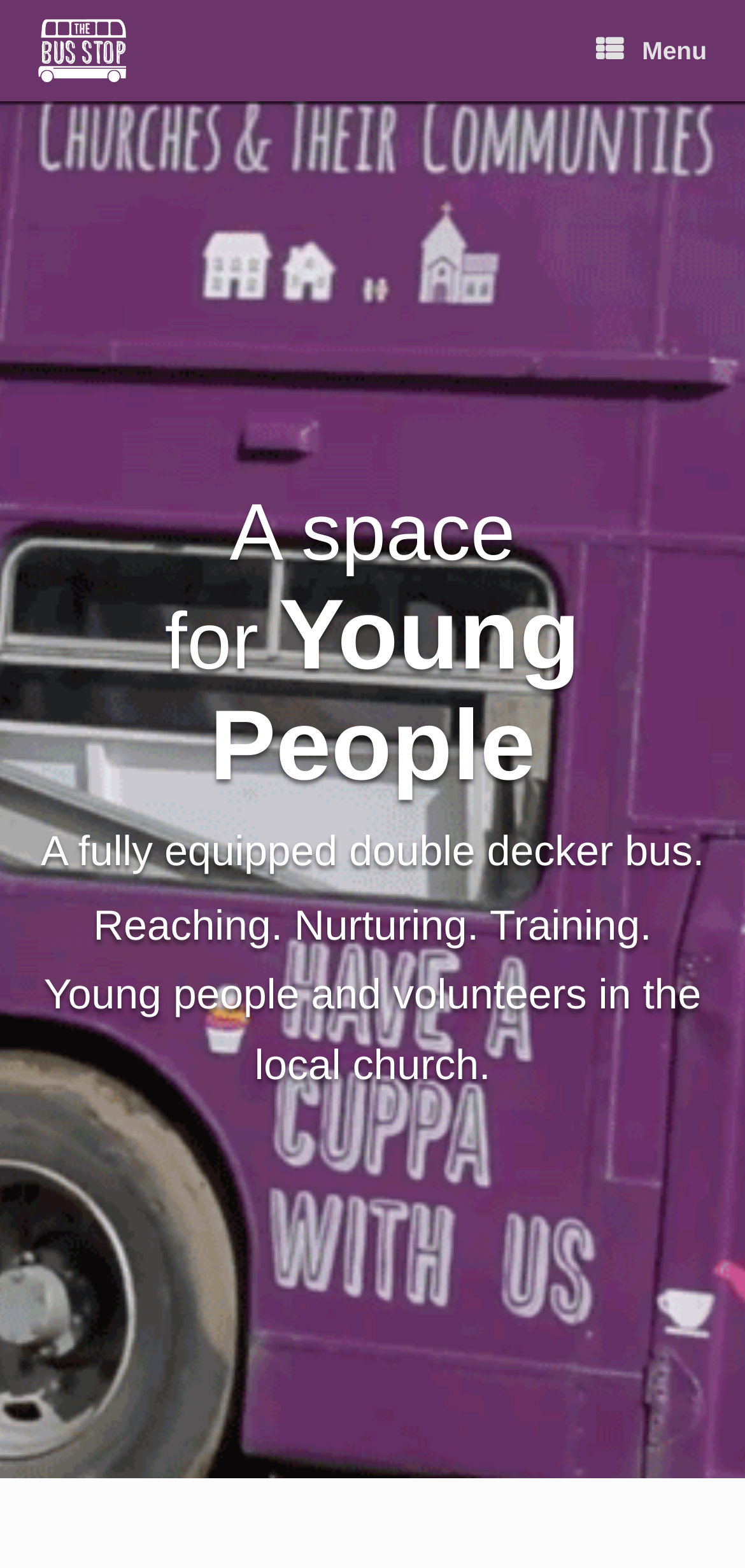Is there a menu on the webpage?
Based on the image, answer the question with a single word or brief phrase.

Yes